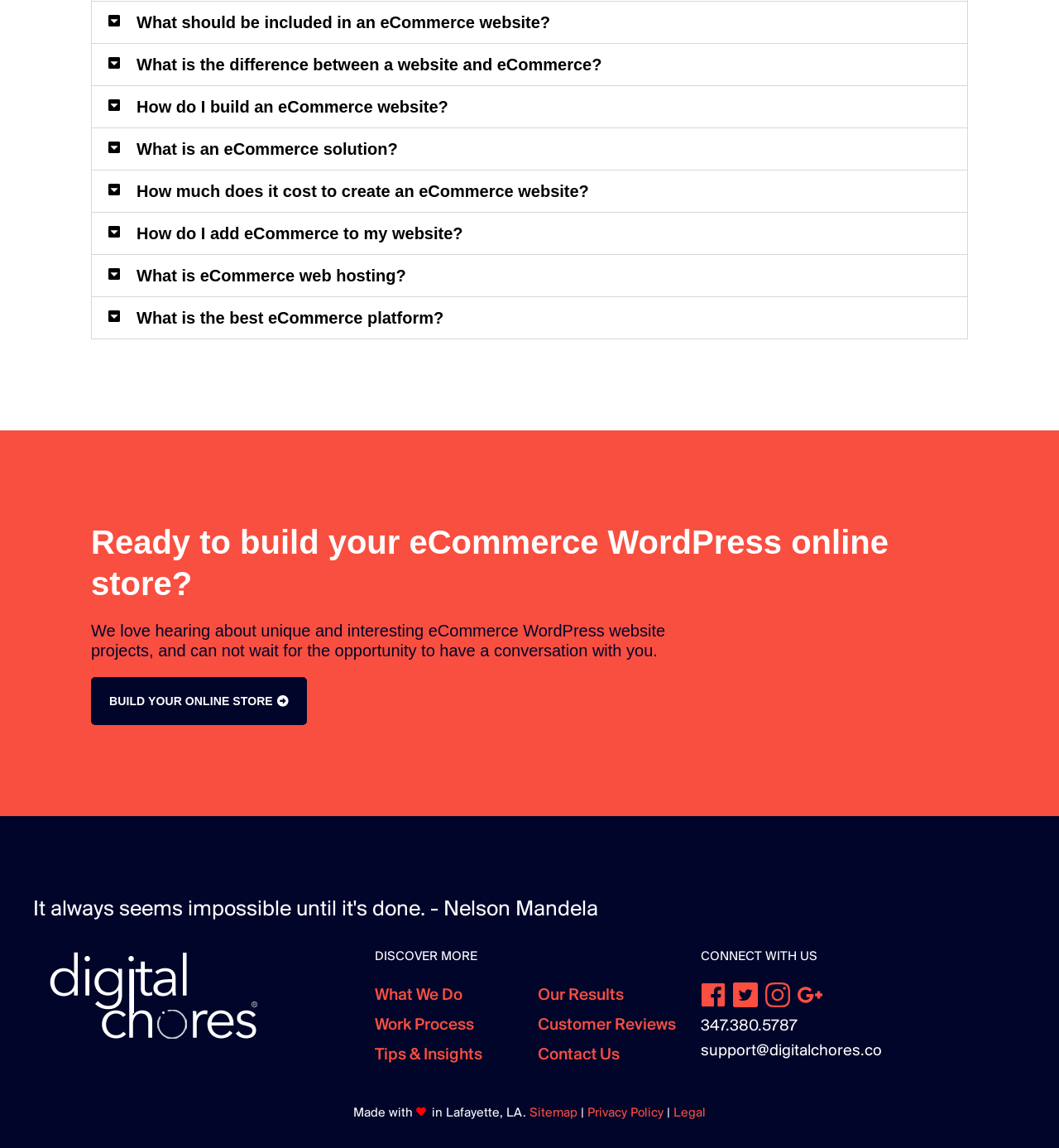What is the company name mentioned on this webpage?
Utilize the image to construct a detailed and well-explained answer.

The company name 'Digital Chores' is mentioned in the logo at the bottom of the webpage, as well as in the social media links and contact information.